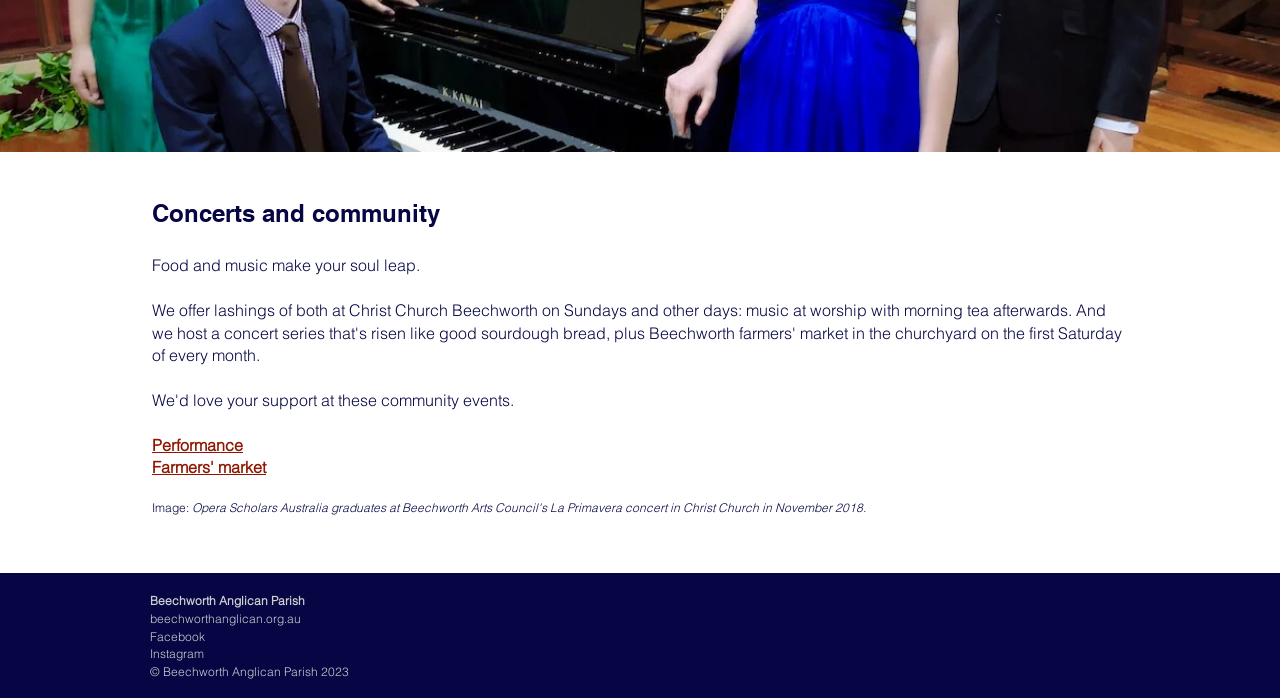Locate the UI element that matches the description Beechworth Anglican Parish 2023 in the webpage screenshot. Return the bounding box coordinates in the format (top-left x, top-left y, bottom-right x, bottom-right y), with values ranging from 0 to 1.

[0.125, 0.952, 0.273, 0.973]